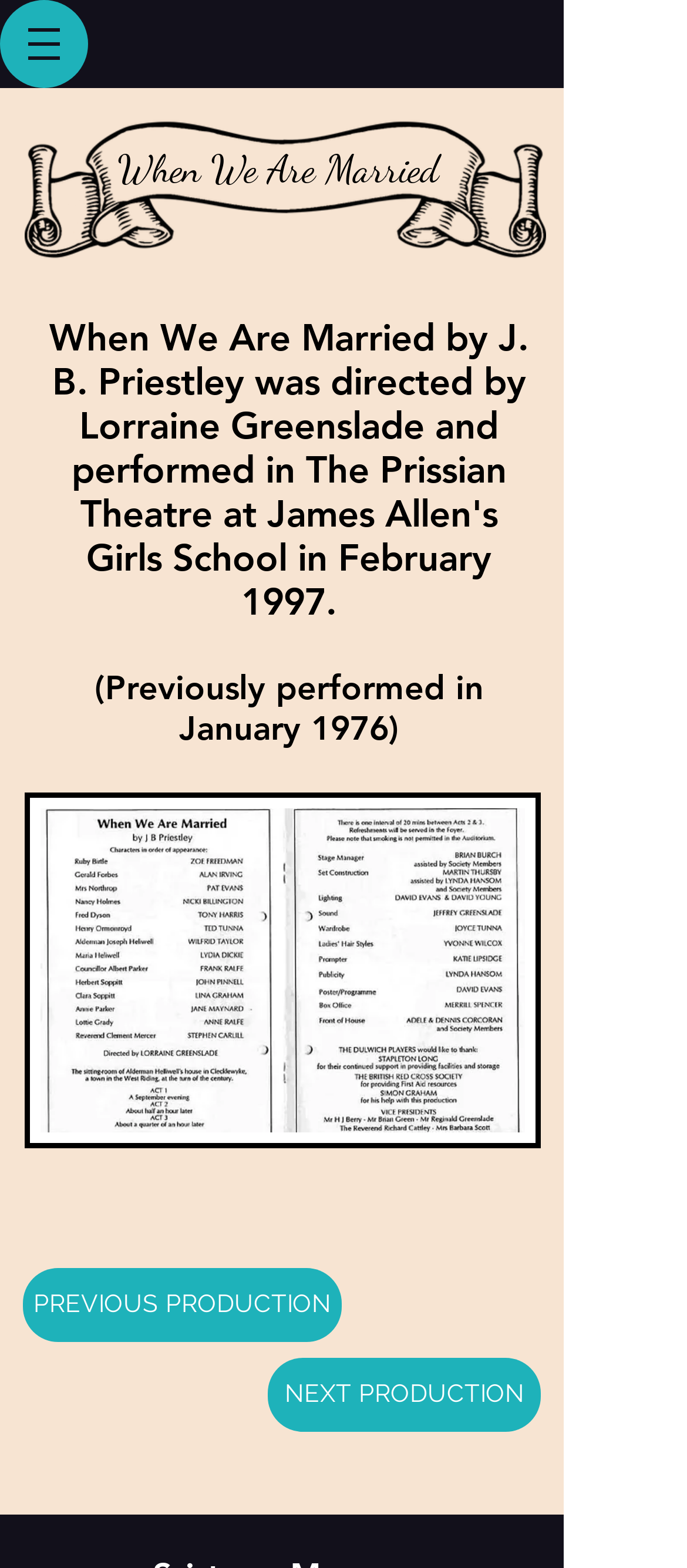What is the name of the director of the play?
Please elaborate on the answer to the question with detailed information.

I found the answer by looking at the main content of the webpage, where it says 'When We Are Married by J. B. Priestley was directed by Lorraine Greenslade and performed in The Prissian Theatre at James Allen's Girls School in February 1997.'